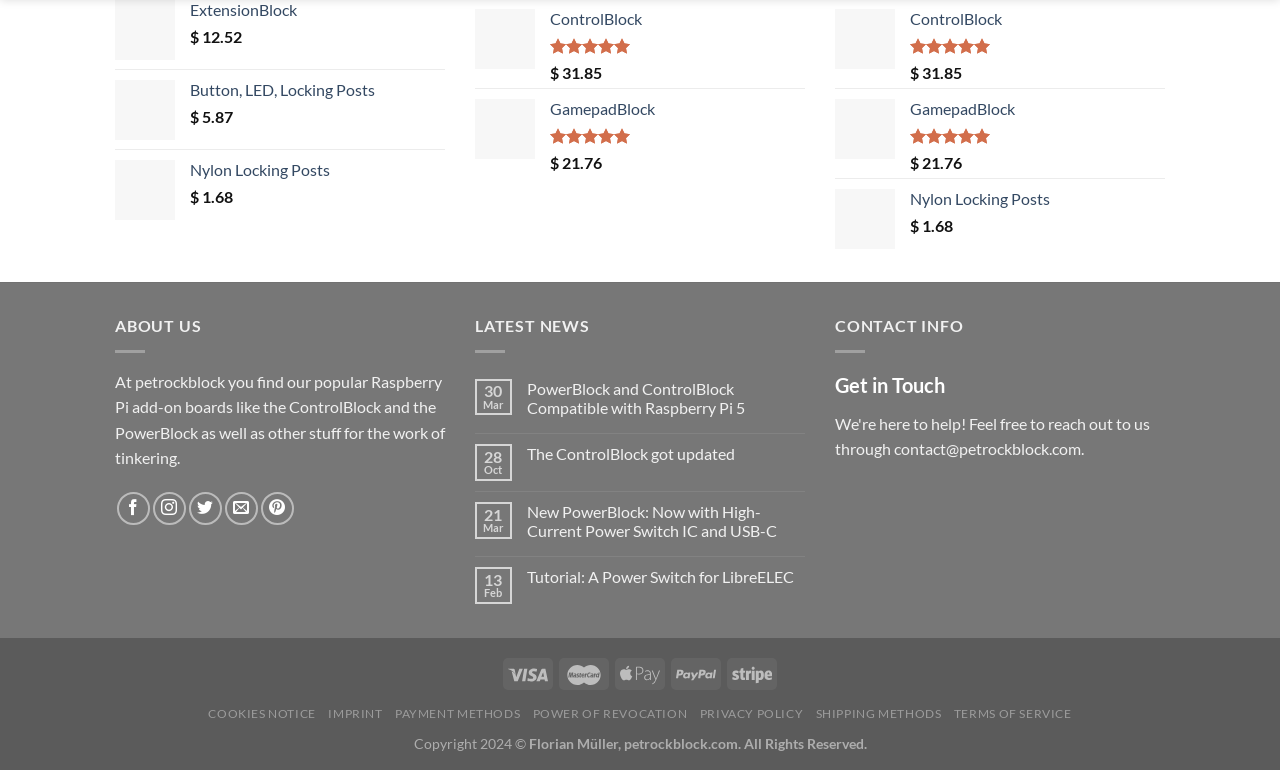Respond with a single word or short phrase to the following question: 
What is the price of the Button and LED Set?

$5.87